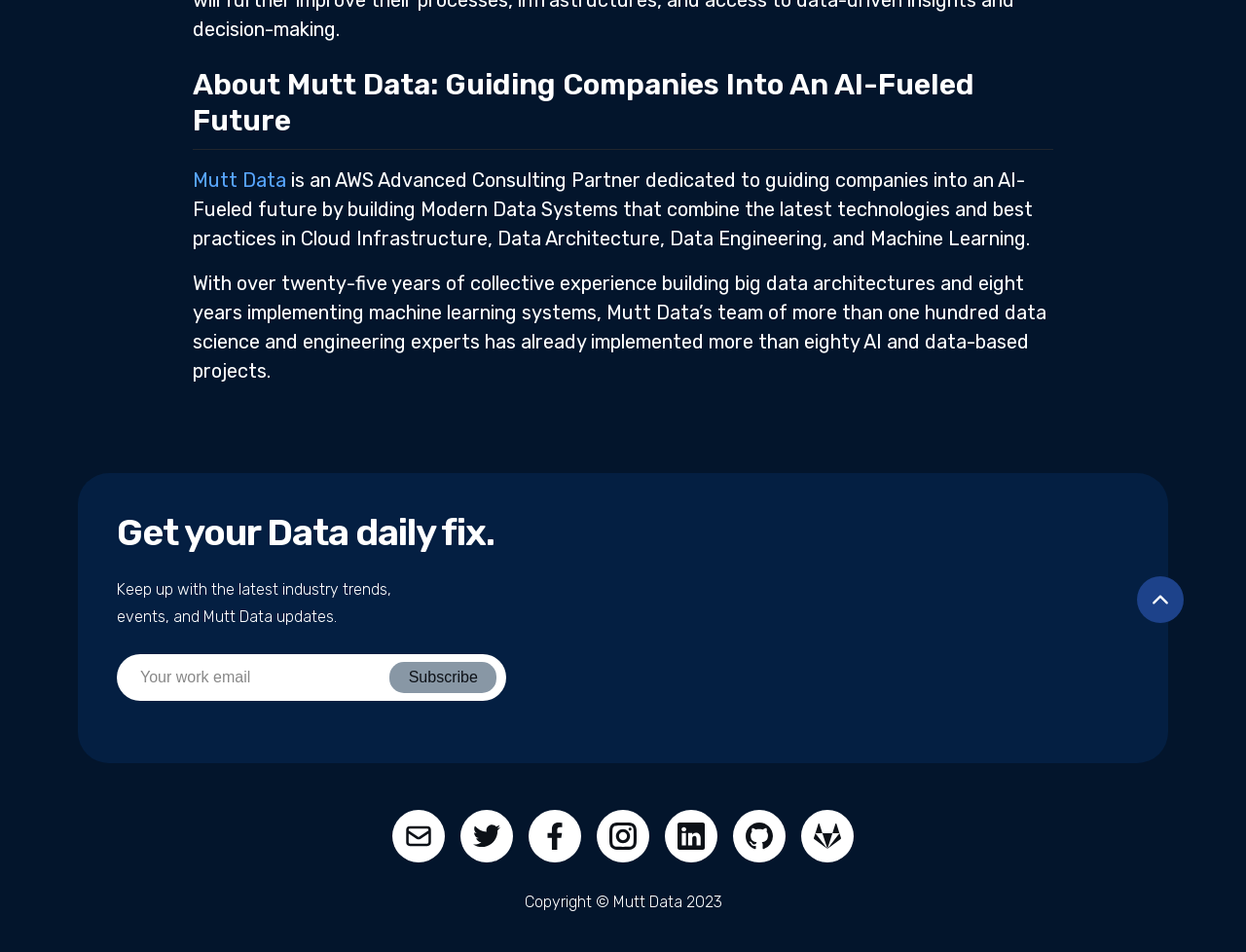How many data science and engineering experts does Mutt Data have?
Refer to the image and provide a one-word or short phrase answer.

over one hundred